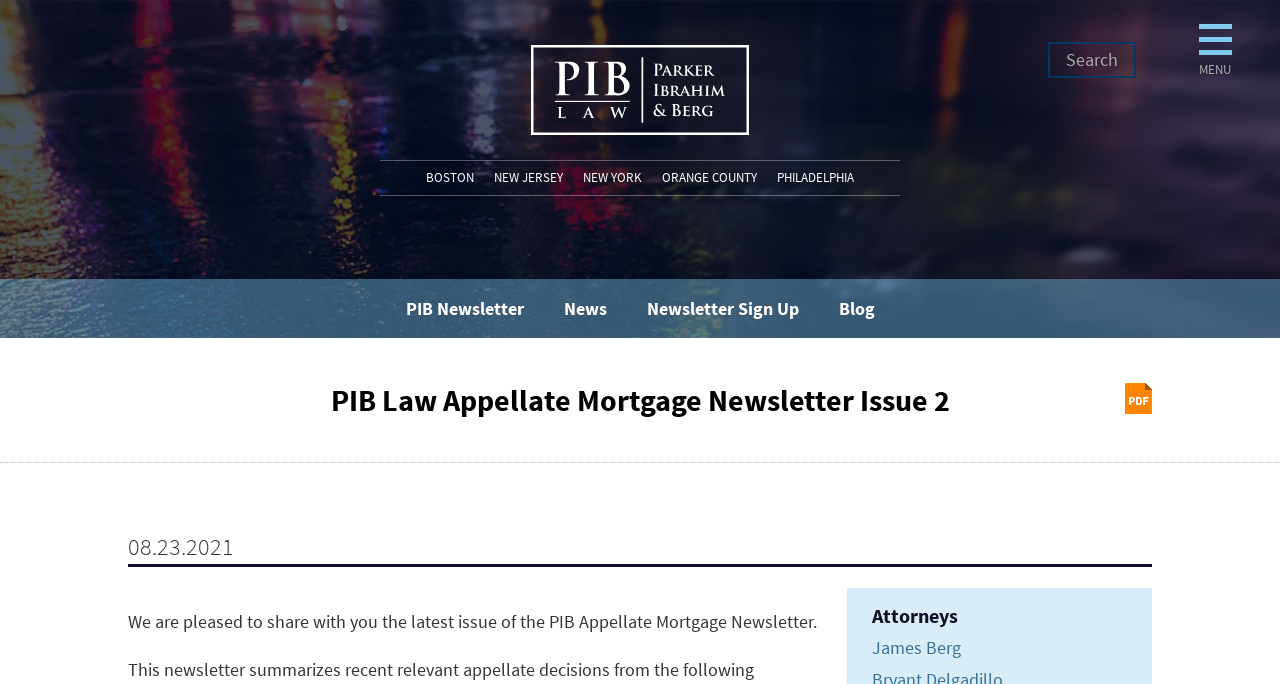Please identify the bounding box coordinates of the region to click in order to complete the task: "Read PIB Newsletter". The coordinates must be four float numbers between 0 and 1, specified as [left, top, right, bottom].

[0.317, 0.439, 0.409, 0.463]